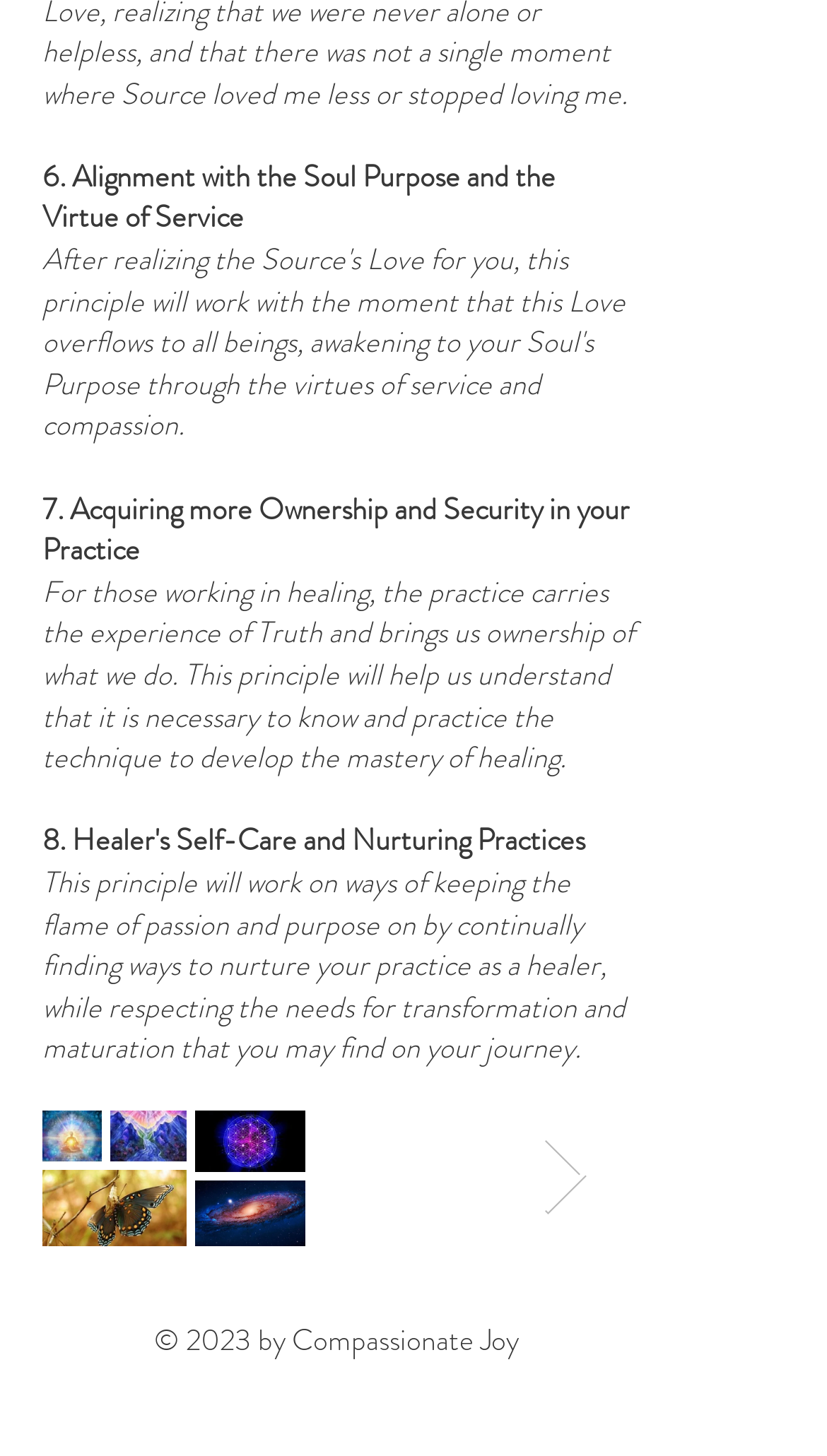What is the text of the last link on the webpage?
From the image, respond using a single word or phrase.

© 2023 by Compassionate Joy